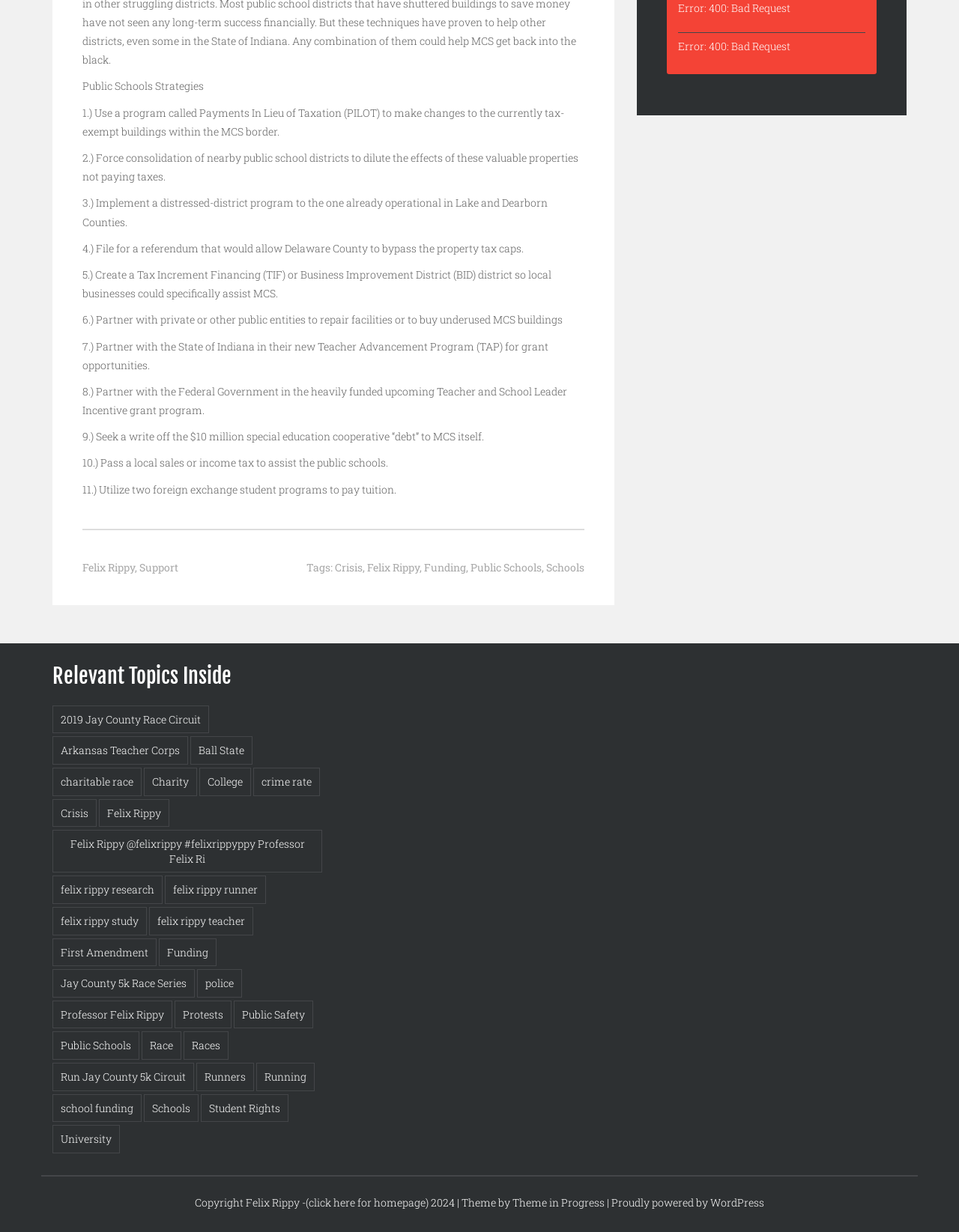Please reply with a single word or brief phrase to the question: 
How many items are related to 'Felix Rippy'?

16